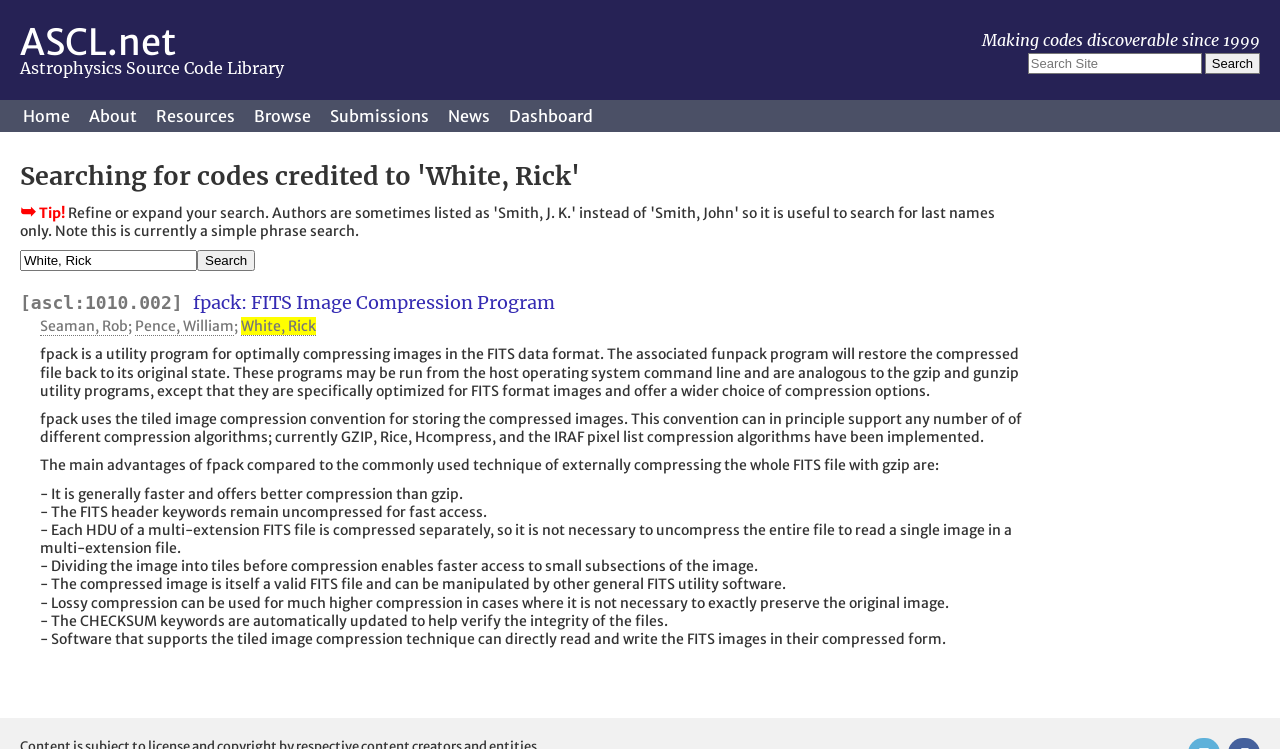Find the bounding box coordinates of the element you need to click on to perform this action: 'Search the site'. The coordinates should be represented by four float values between 0 and 1, in the format [left, top, right, bottom].

[0.803, 0.071, 0.939, 0.099]